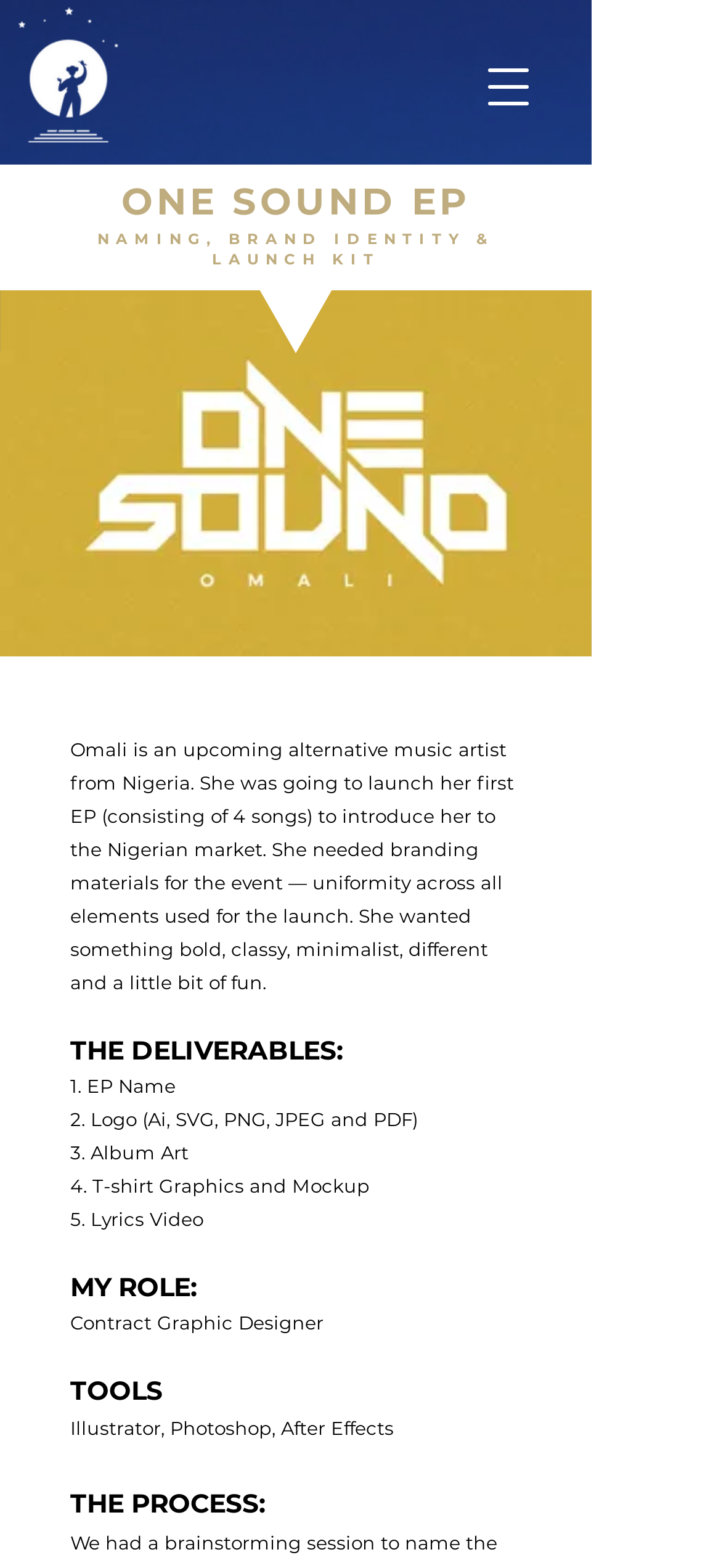Elaborate on the webpage's design and content in a detailed caption.

The webpage is about a case study of a branding project for an upcoming alternative music artist, Omali, from Nigeria. At the top left corner, there is a logo image, "Logo White@400x.png", which is a clickable link. Next to the logo, there is a button to open a navigation menu. 

Below the logo, there is a section with two lines of text, "ONE SOUND EP" and "NAMING, BRAND IDENTITY & LAUNCH KIT", which seem to be the title and subtitle of the project. 

On the left side of the page, there is a video player with a "Play video" button and a "Mute" button. The video player takes up a significant portion of the page.

To the right of the video player, there is a block of text that describes the project's background and objectives. The text explains that Omali needed branding materials for her EP launch, including a uniform brand identity across all elements.

Below the background text, there are several sections with headings and bullet points. The first section is "THE DELIVERABLES:", which lists five items, including the EP name, logo, album art, T-shirt graphics, and lyrics video. 

The next section is "MY ROLE:", which indicates that the author was a contract graphic designer for the project. The "TOOLS" section lists the software used for the project, including Illustrator, Photoshop, and After Effects. 

Finally, there is a "THE PROCESS:" section, but its content is not specified. Overall, the webpage presents a case study of a branding project, with a focus on the project's objectives, deliverables, and the author's role and tools used.